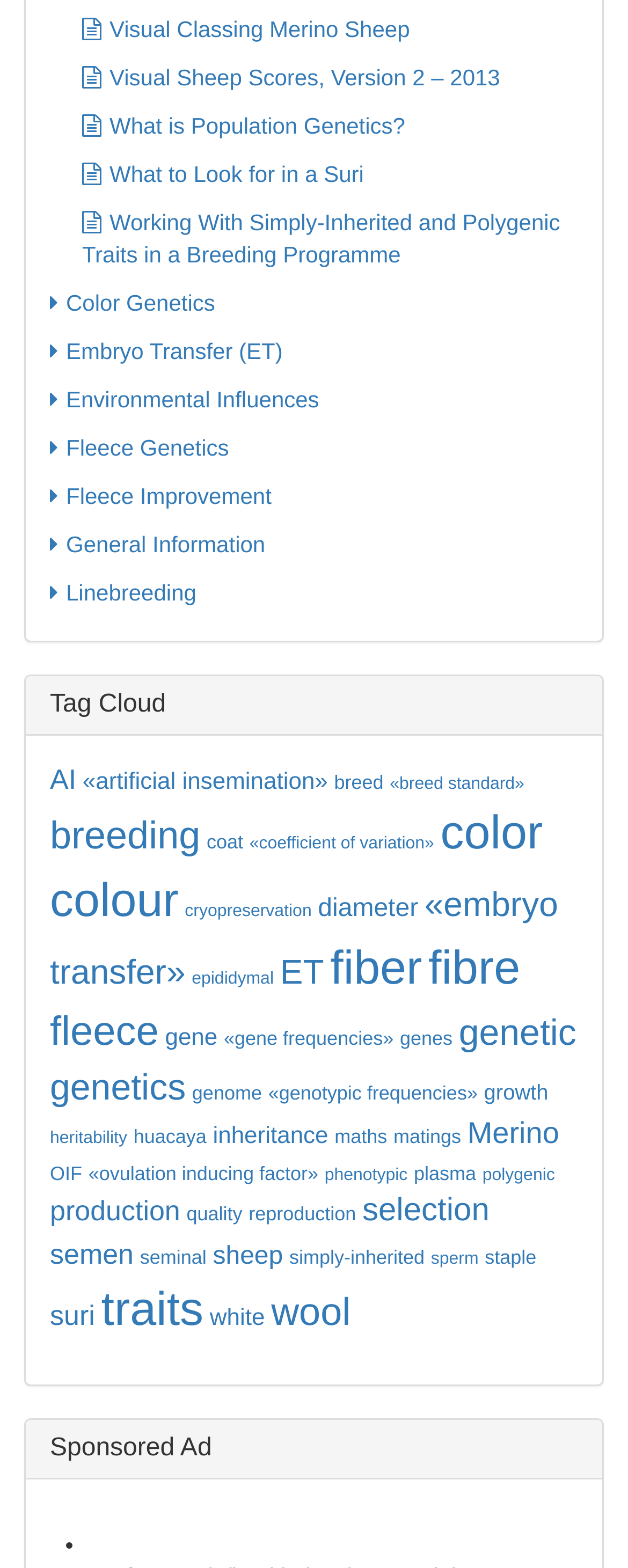Identify the bounding box coordinates for the element you need to click to achieve the following task: "View 'What is Population Genetics?'". Provide the bounding box coordinates as four float numbers between 0 and 1, in the form [left, top, right, bottom].

[0.131, 0.065, 0.645, 0.096]